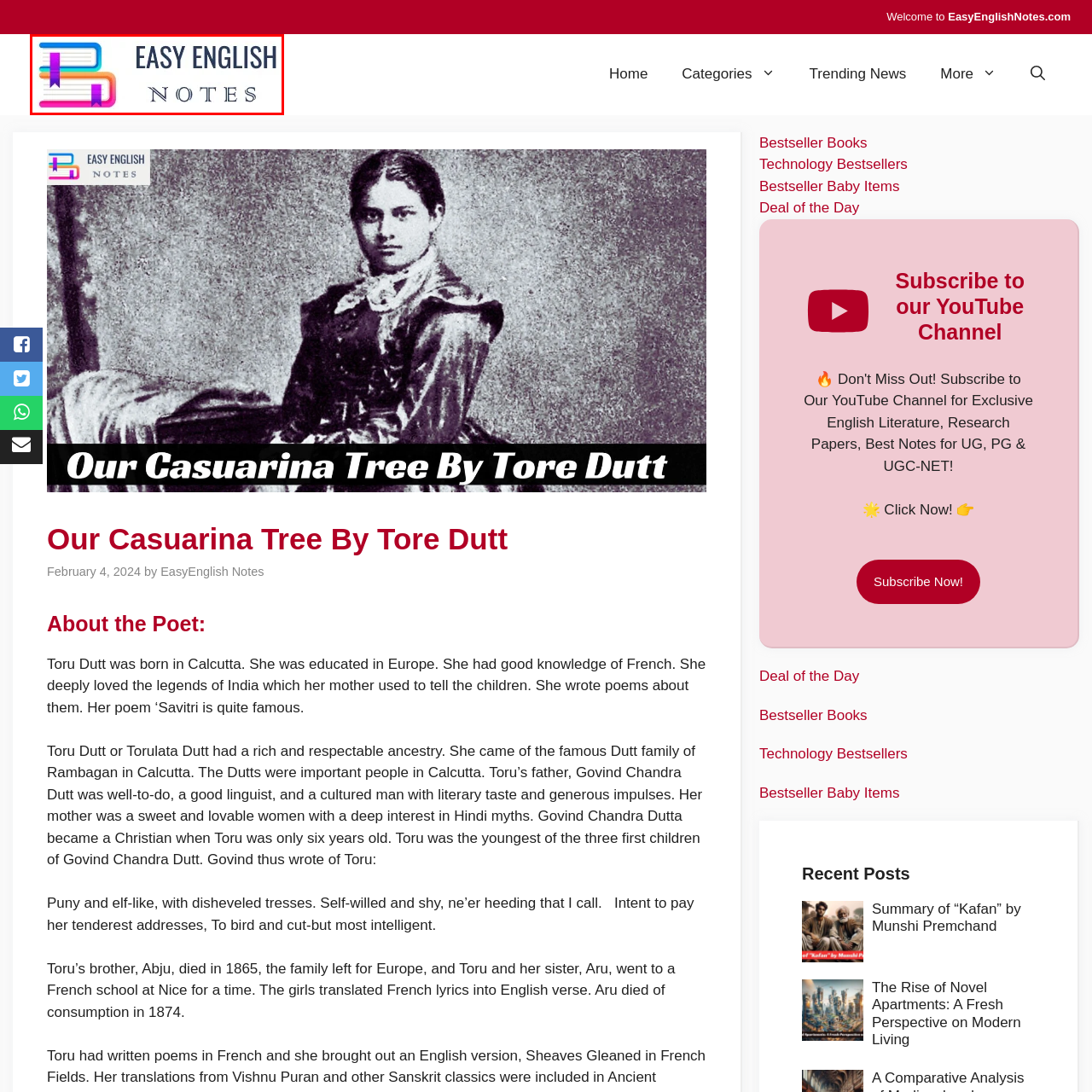Give an in-depth description of the picture inside the red marked area.

The image features the logo of "Easy English Notes," presented with a vibrant and colorful design. The logo consists of two stylized stacked books adorned with bookmarks, showcasing a rainbow gradient of colors. Adjacent to the books, the text "EASY ENGLISH" is boldly displayed in uppercase letters, followed by the word "NOTES" in a more understated font below. This logo captures the essence of a resource aimed at enhancing English language skills, emphasizing accessibility and engagement in learning. Overall, the design reflects an inviting and educational atmosphere, perfect for a platform focused on easy-to-understand English content.